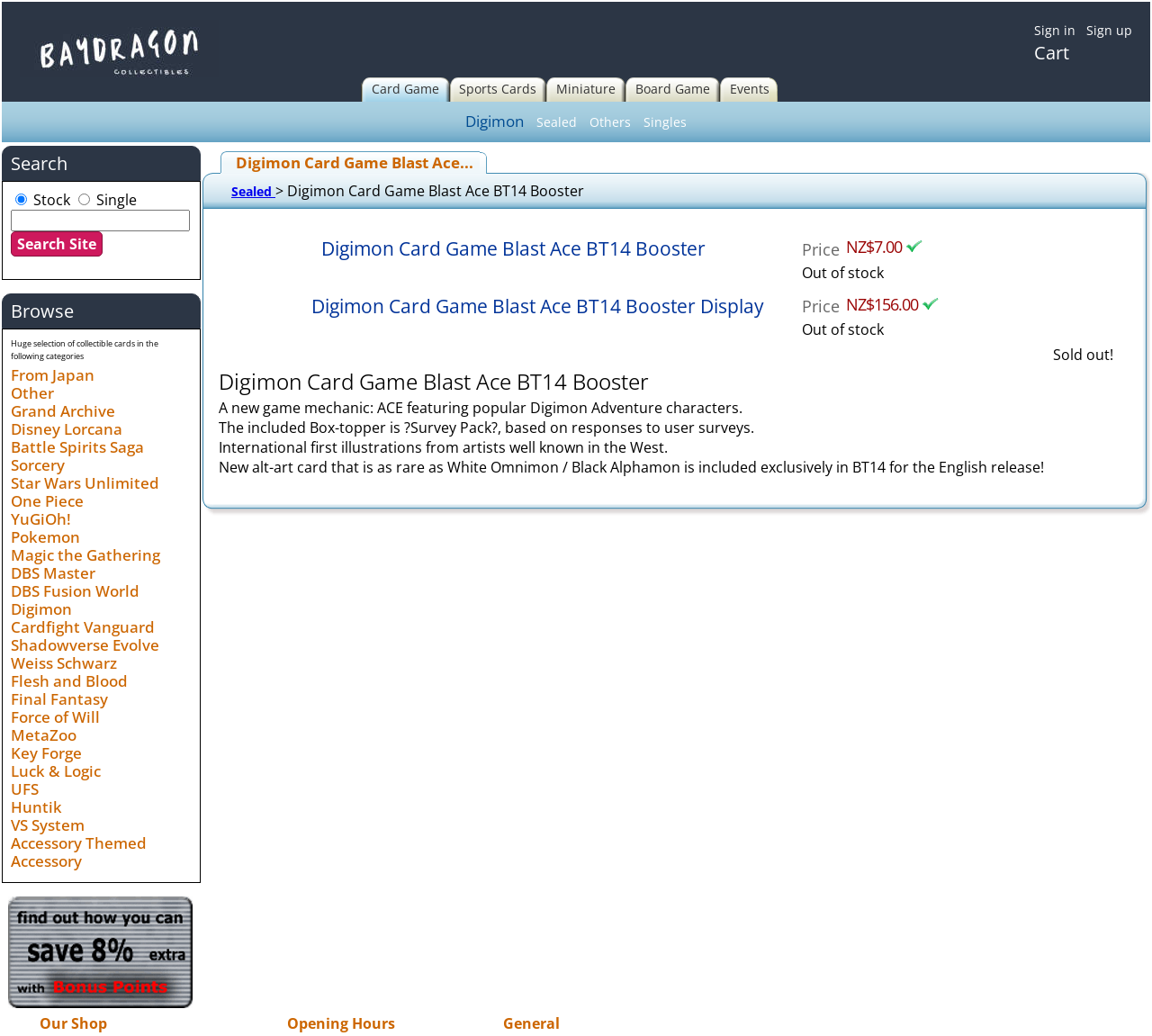Identify the bounding box coordinates of the section that should be clicked to achieve the task described: "View the 'Digimon Card Game Blast Ace BT14 Booster' product details".

[0.191, 0.141, 0.416, 0.169]